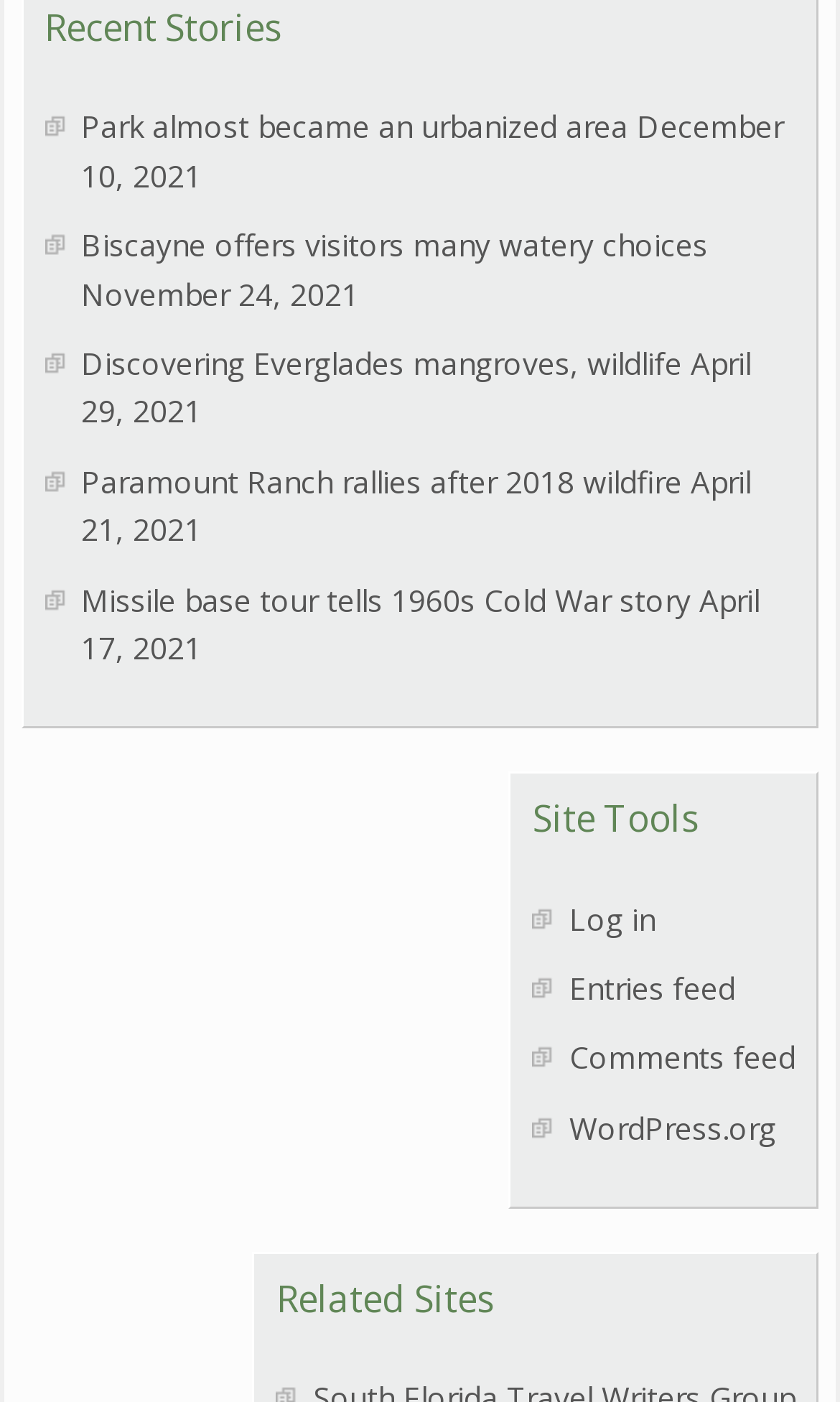Please locate the bounding box coordinates of the element that needs to be clicked to achieve the following instruction: "Log in to the website". The coordinates should be four float numbers between 0 and 1, i.e., [left, top, right, bottom].

[0.678, 0.64, 0.78, 0.669]